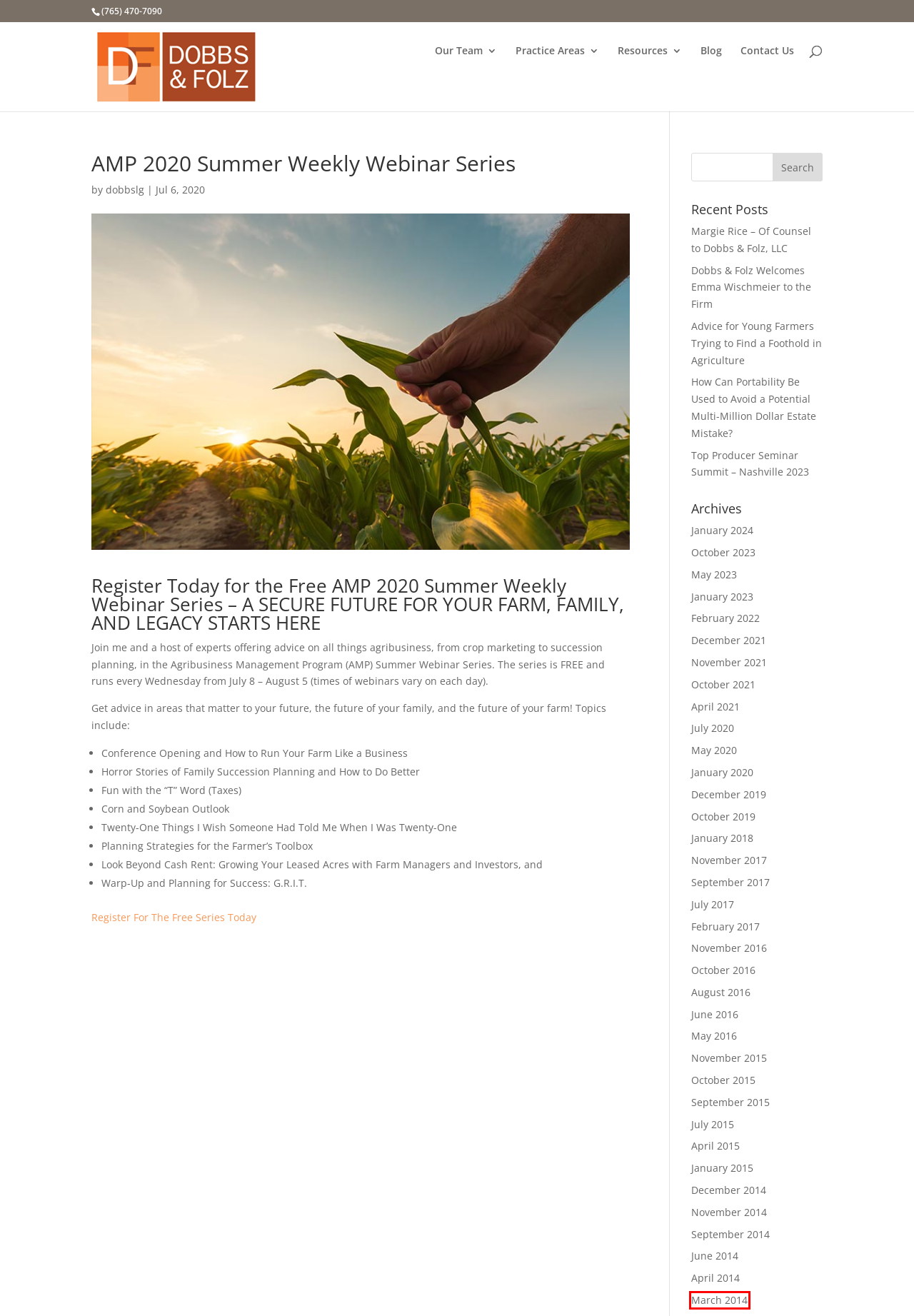You have a screenshot of a webpage with a red bounding box around an element. Identify the webpage description that best fits the new page that appears after clicking the selected element in the red bounding box. Here are the candidates:
A. December 2014 - Dobbs & Folz, LLC
B. March 2014 - Dobbs & Folz, LLC
C. December 2021 - Dobbs & Folz, LLC
D. June 2016 - Dobbs & Folz, LLC
E. April 2021 - Dobbs & Folz, LLC
F. June 2014 - Dobbs & Folz, LLC
G. December 2019 - Dobbs & Folz, LLC
H. January 2023 - Dobbs & Folz, LLC

B